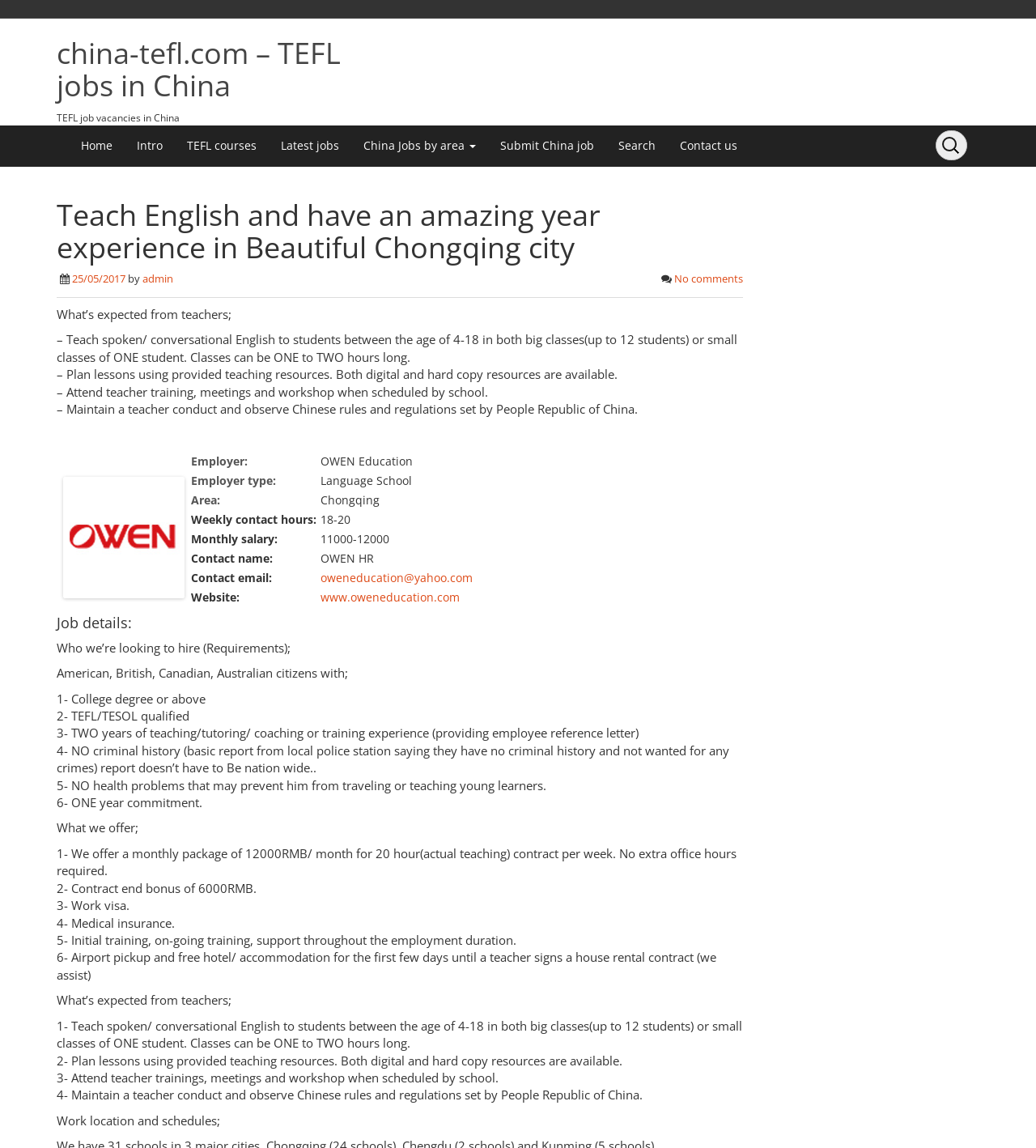What is the location of the job?
Please provide a single word or phrase based on the screenshot.

Chongqing